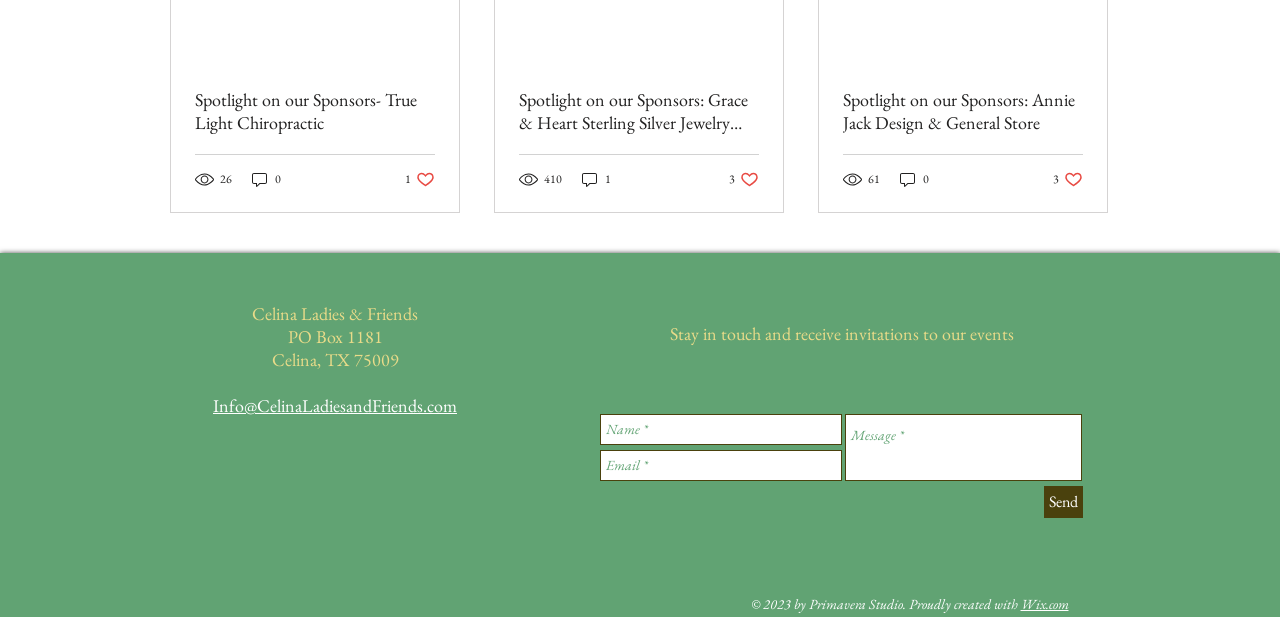Please identify the bounding box coordinates of the clickable region that I should interact with to perform the following instruction: "Like the post with 1 like". The coordinates should be expressed as four float numbers between 0 and 1, i.e., [left, top, right, bottom].

[0.316, 0.275, 0.34, 0.306]